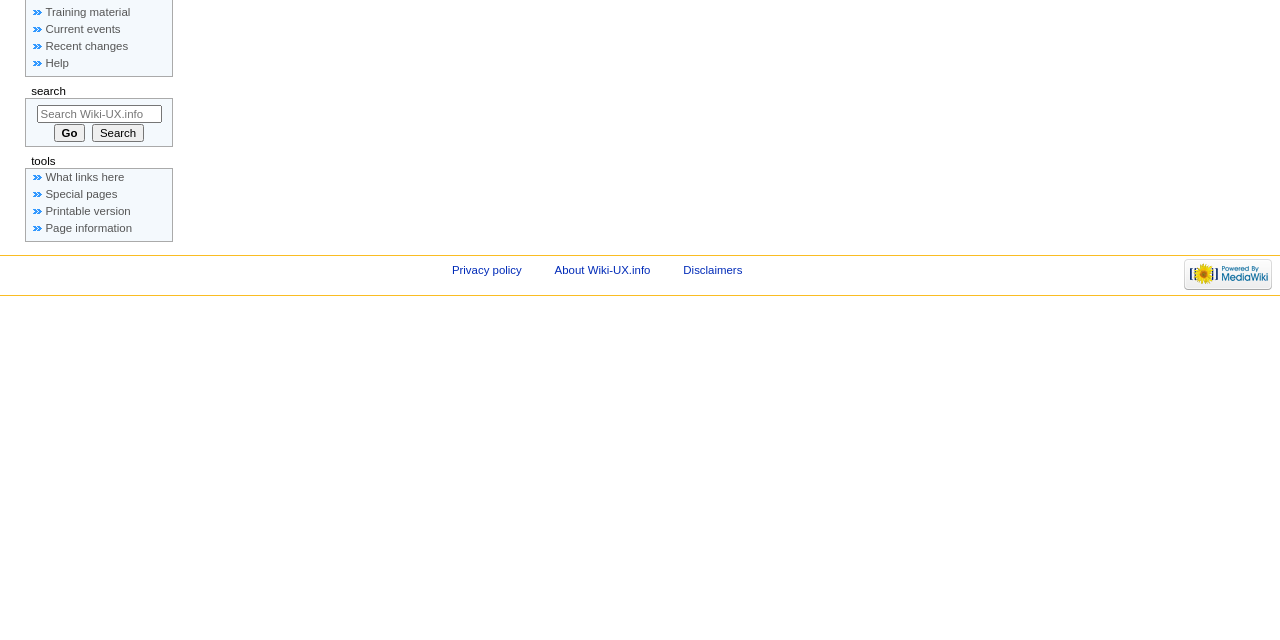Provide the bounding box coordinates for the UI element that is described by this text: "Disclaimers". The coordinates should be in the form of four float numbers between 0 and 1: [left, top, right, bottom].

[0.534, 0.413, 0.58, 0.432]